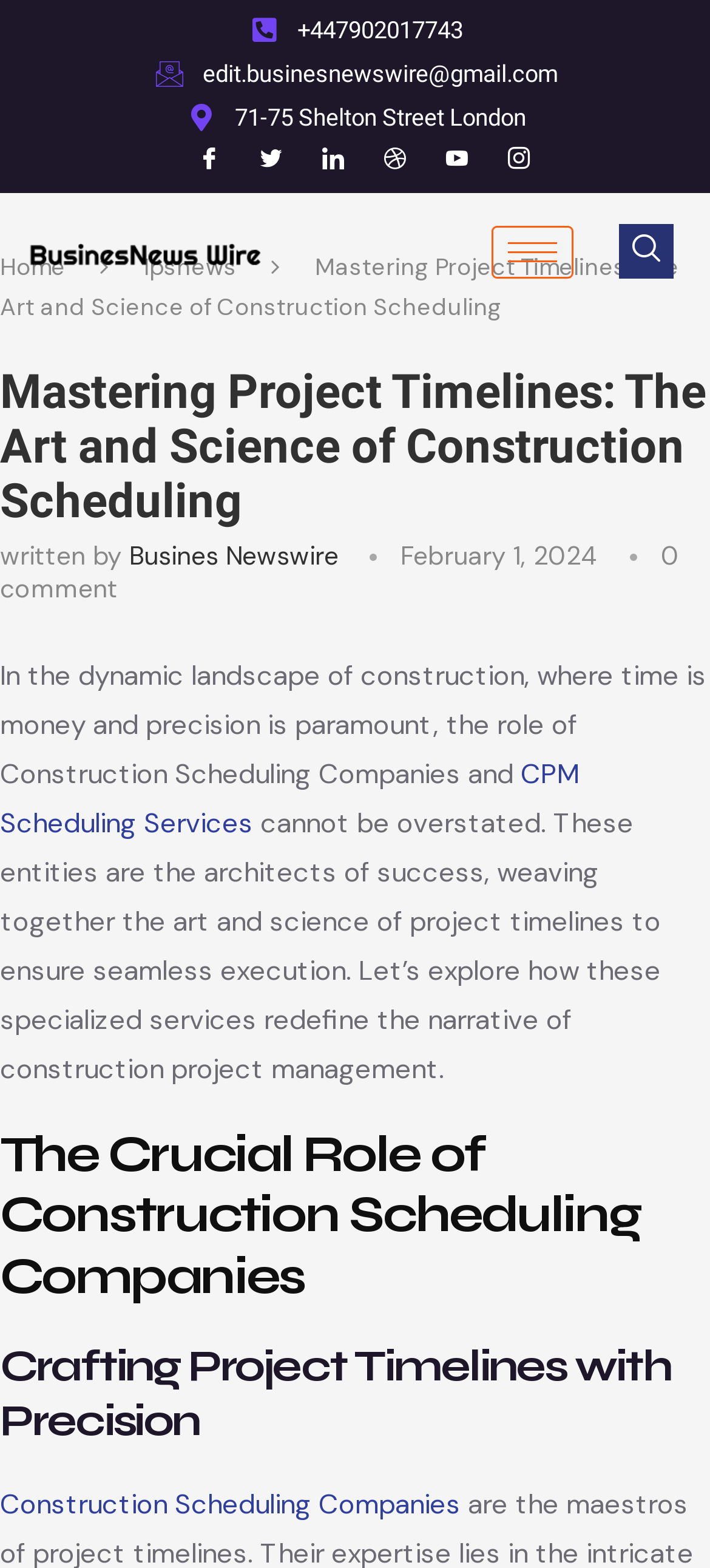Highlight the bounding box coordinates of the element you need to click to perform the following instruction: "Click the CPM Scheduling Services link."

[0.0, 0.482, 0.815, 0.536]